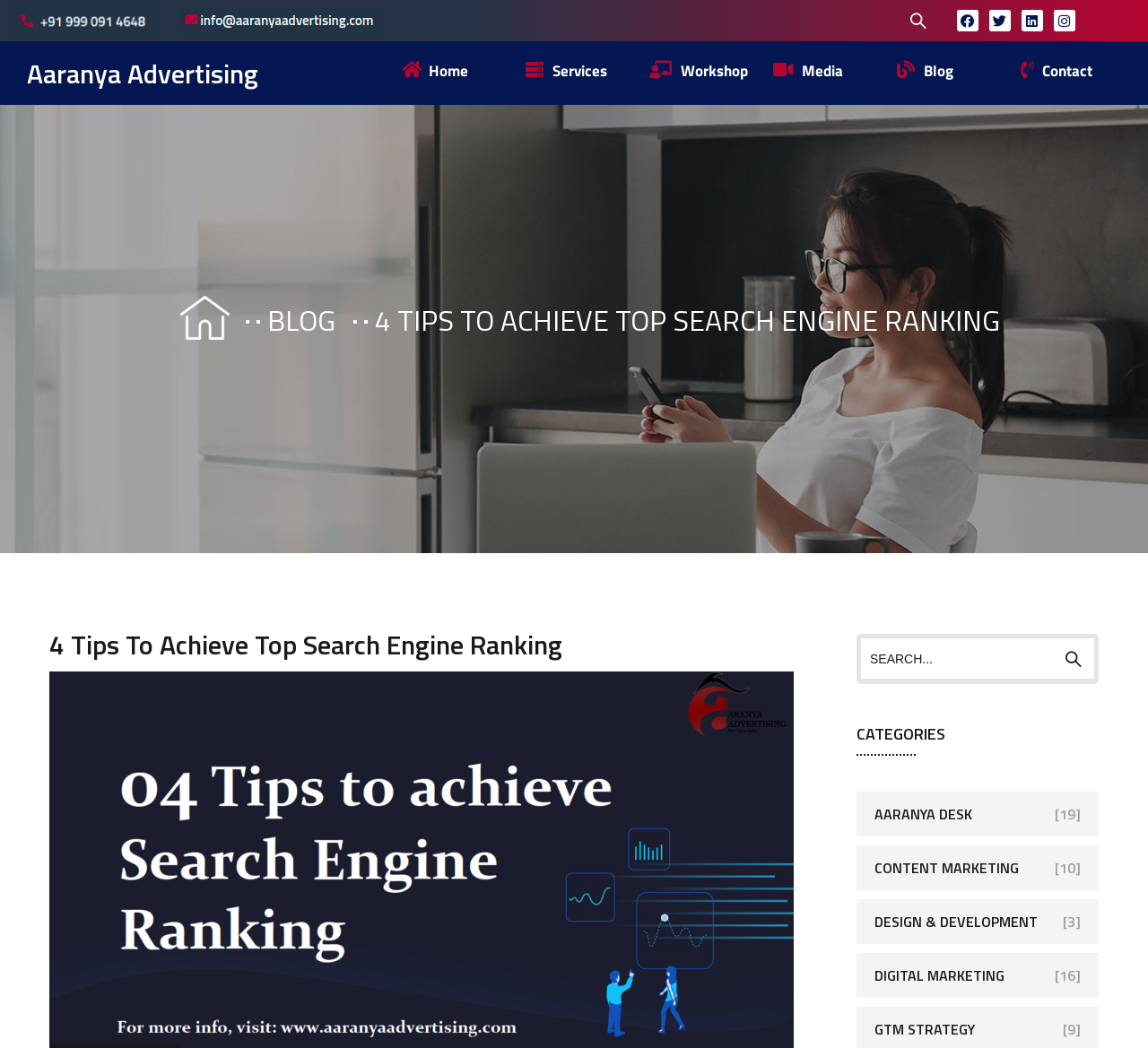What is the topic of the main heading? Using the information from the screenshot, answer with a single word or phrase.

Search Engine Ranking